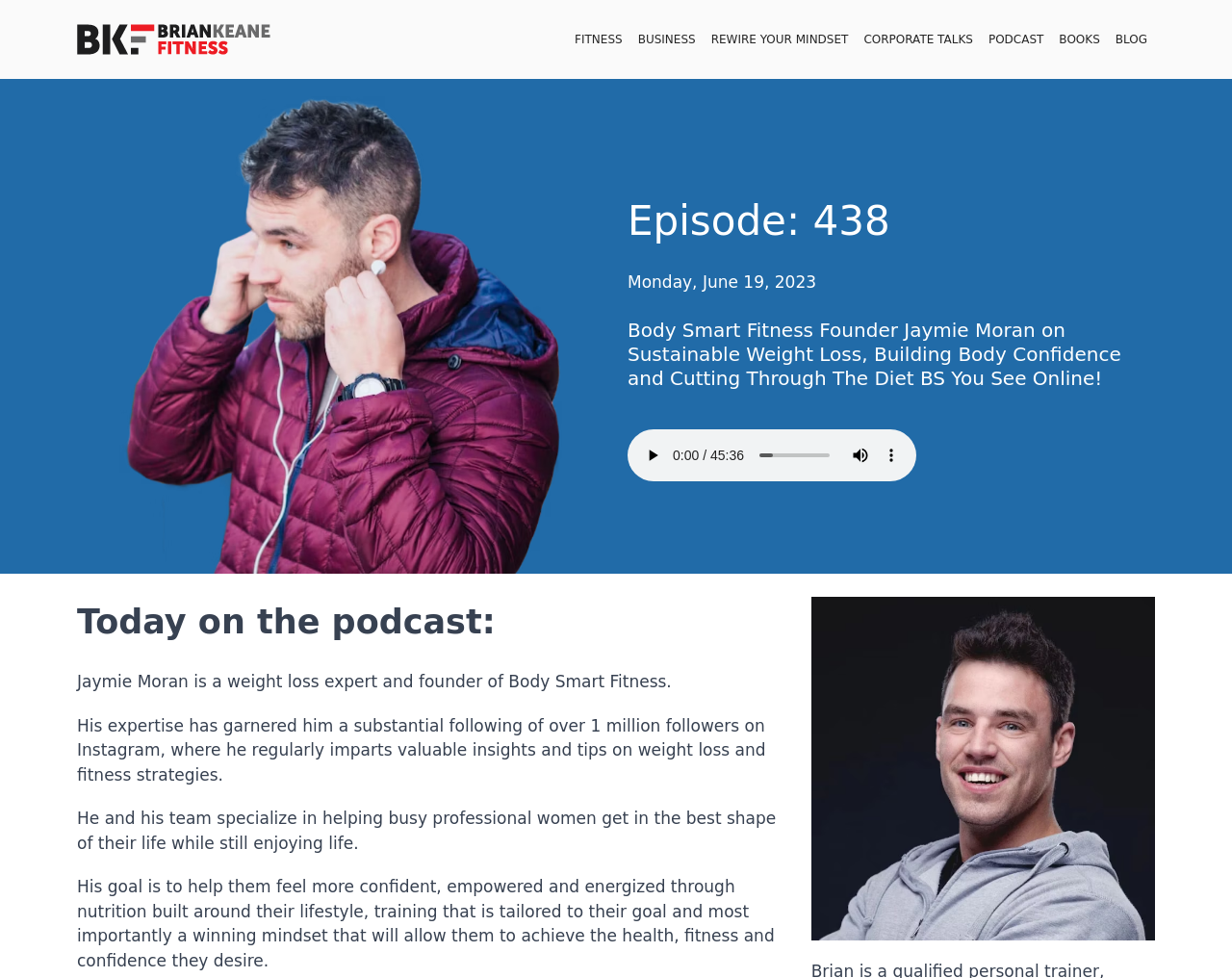Extract the text of the main heading from the webpage.

Body Smart Fitness Founder Jaymie Moran on Sustainable Weight Loss, Building Body Confidence and Cutting Through The Diet BS You See Online! 